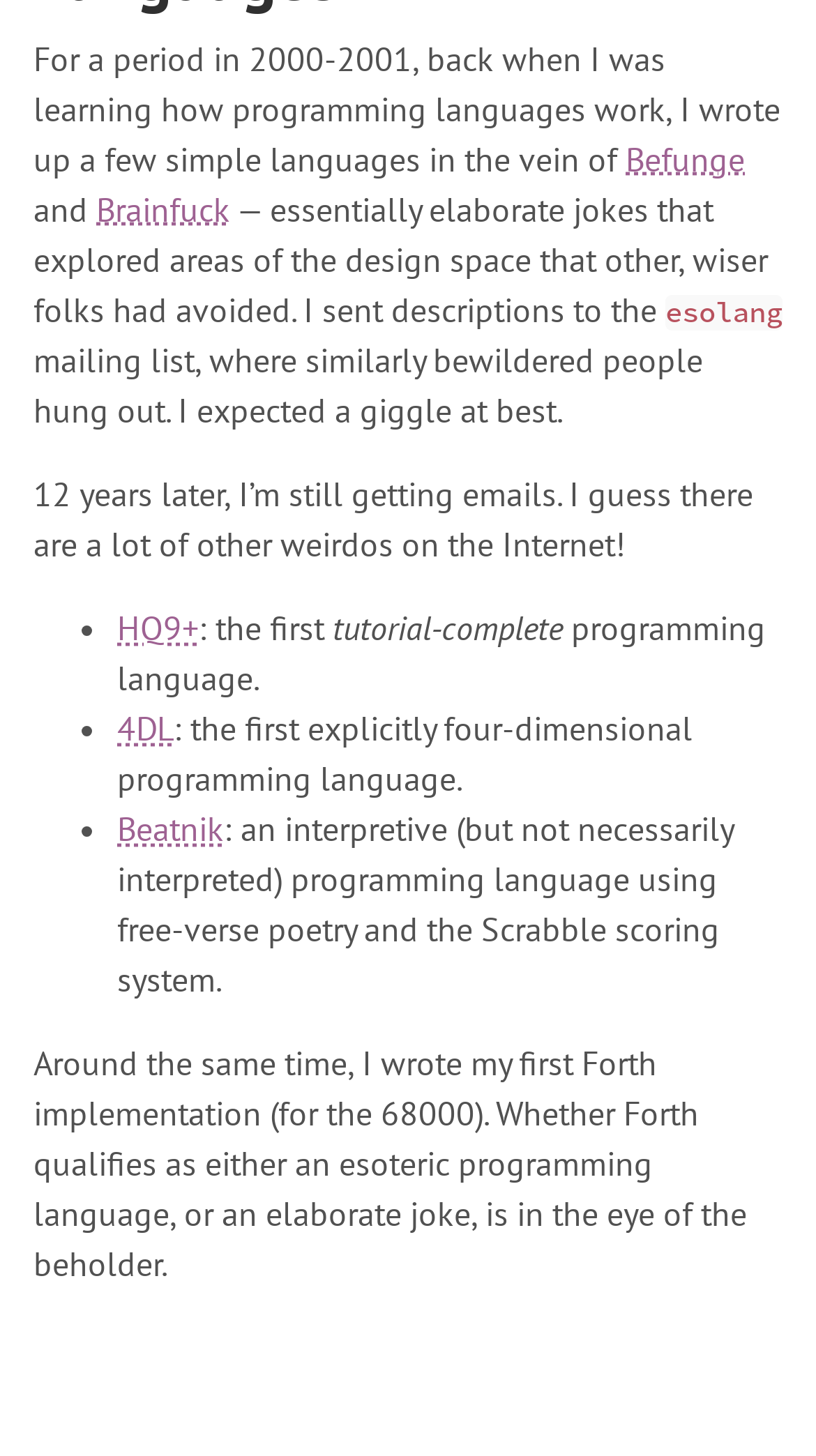Given the description Brainfuck, predict the bounding box coordinates of the UI element. Ensure the coordinates are in the format (top-left x, top-left y, bottom-right x, bottom-right y) and all values are between 0 and 1.

[0.118, 0.129, 0.282, 0.158]